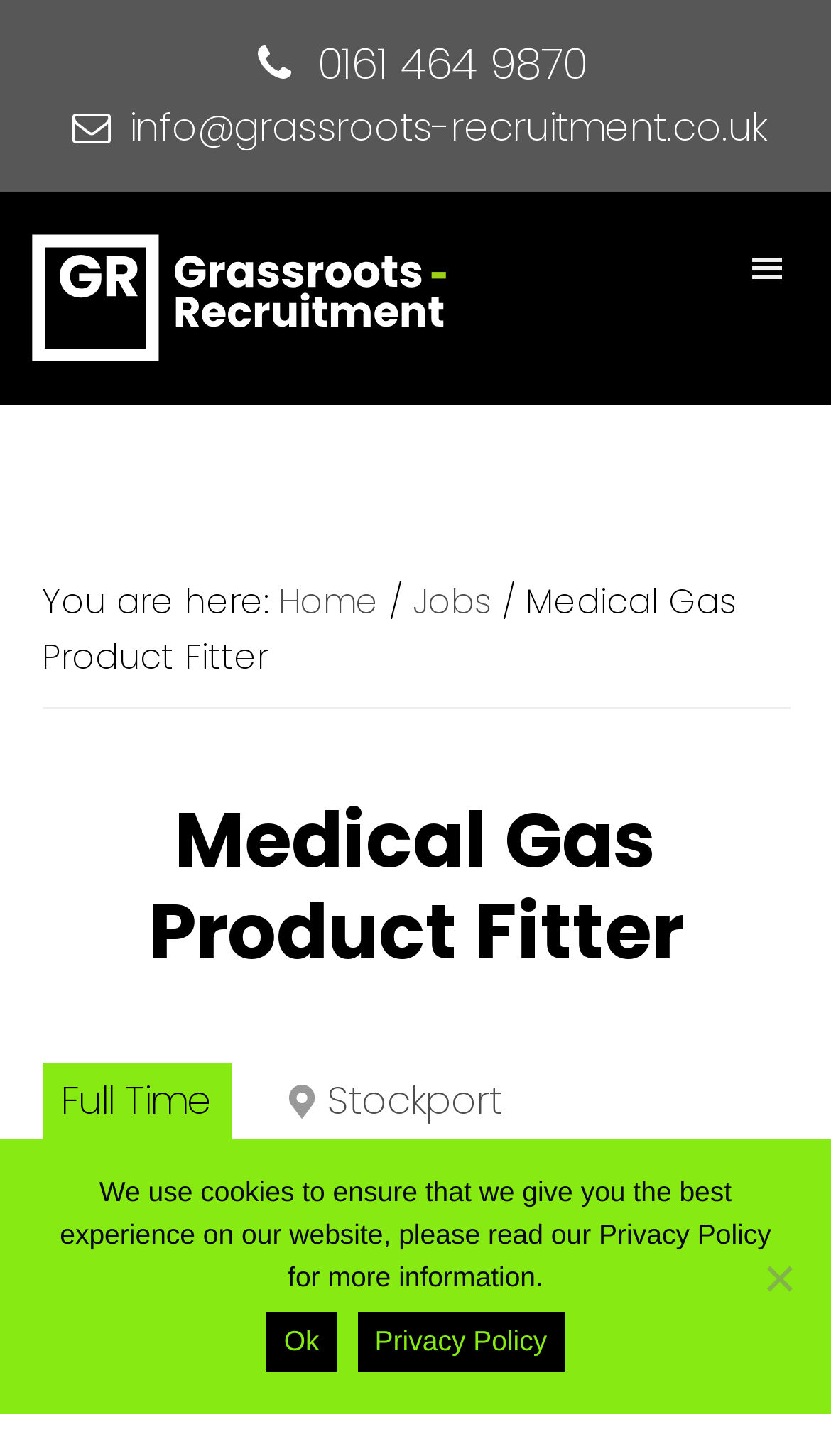Use a single word or phrase to answer the question: 
What is the salary range?

£8 - £9 Per Hour